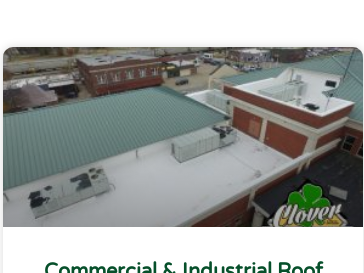Use a single word or phrase to answer the question:
What is the purpose of the rooftop units?

HVAC systems